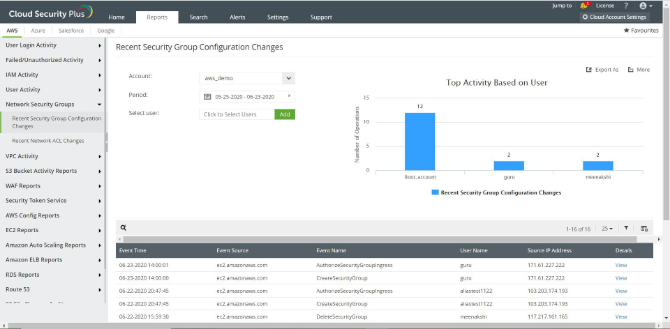Give an elaborate caption for the image.

The image showcases the interface of Cloud Security Plus, specifically highlighting the "Recent Security Group Configuration Changes" report. It presents an overview of AWS account activities, with the selected time period set to the end of May 2020. 

On the left side, details about the account (aws_demo) and a dropdown for selecting a user are visible, along with options to refine the report. The upper section features a bar chart illustrating user activity, indicating that the account holder has the highest level of activity with 12 events logged, while two other users show significantly lower counts of 2 each. Below the chart, the table provides detailed records of the configuration changes, including timestamps, event sources, event names, users involved, and corresponding source IP addresses for transparency and tracking purposes. 

This report serves as a crucial tool for security admins, enabling them to monitor and analyze recent changes that could impact the security posture of their cloud environment.